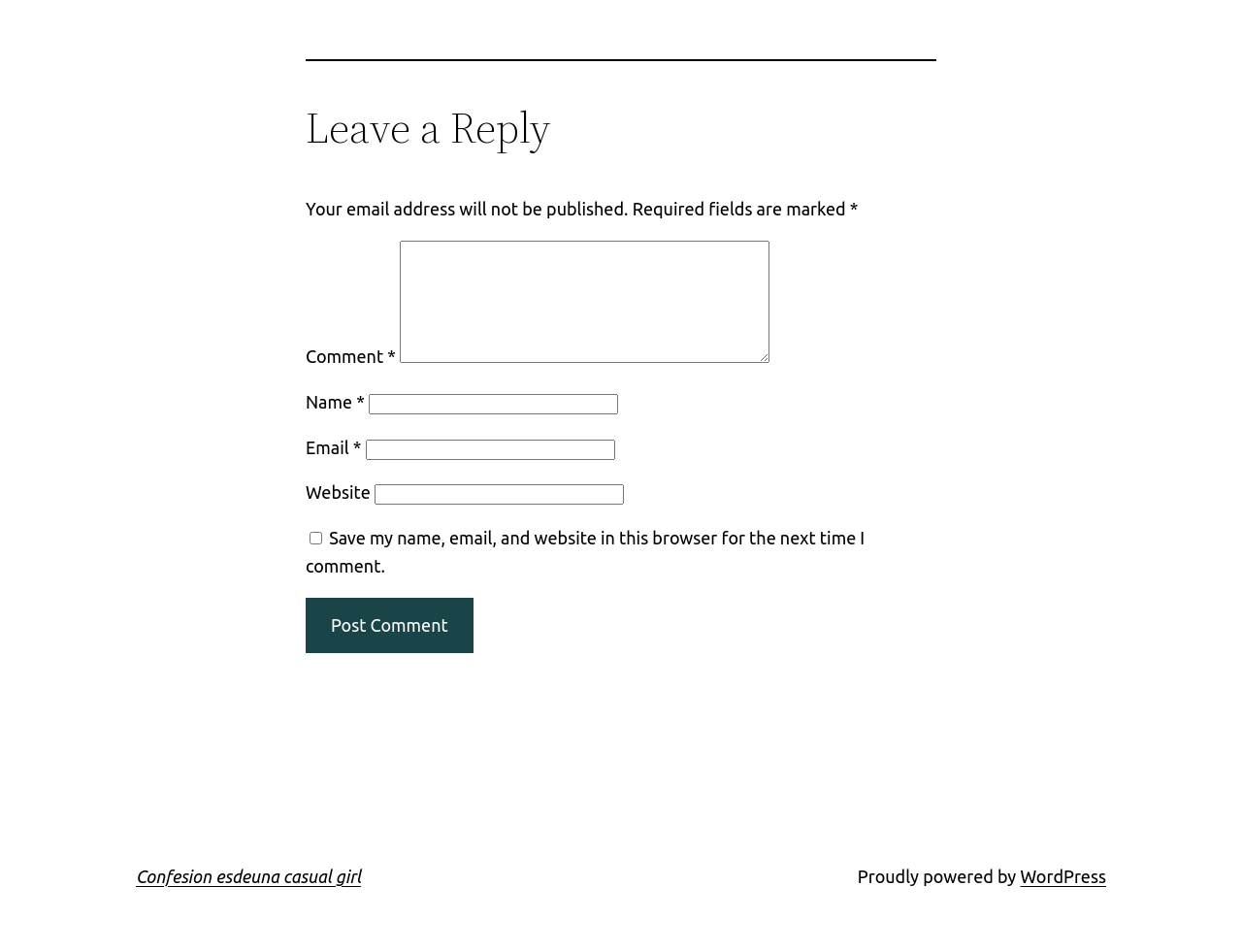Could you specify the bounding box coordinates for the clickable section to complete the following instruction: "Leave a comment"?

[0.246, 0.109, 0.754, 0.16]